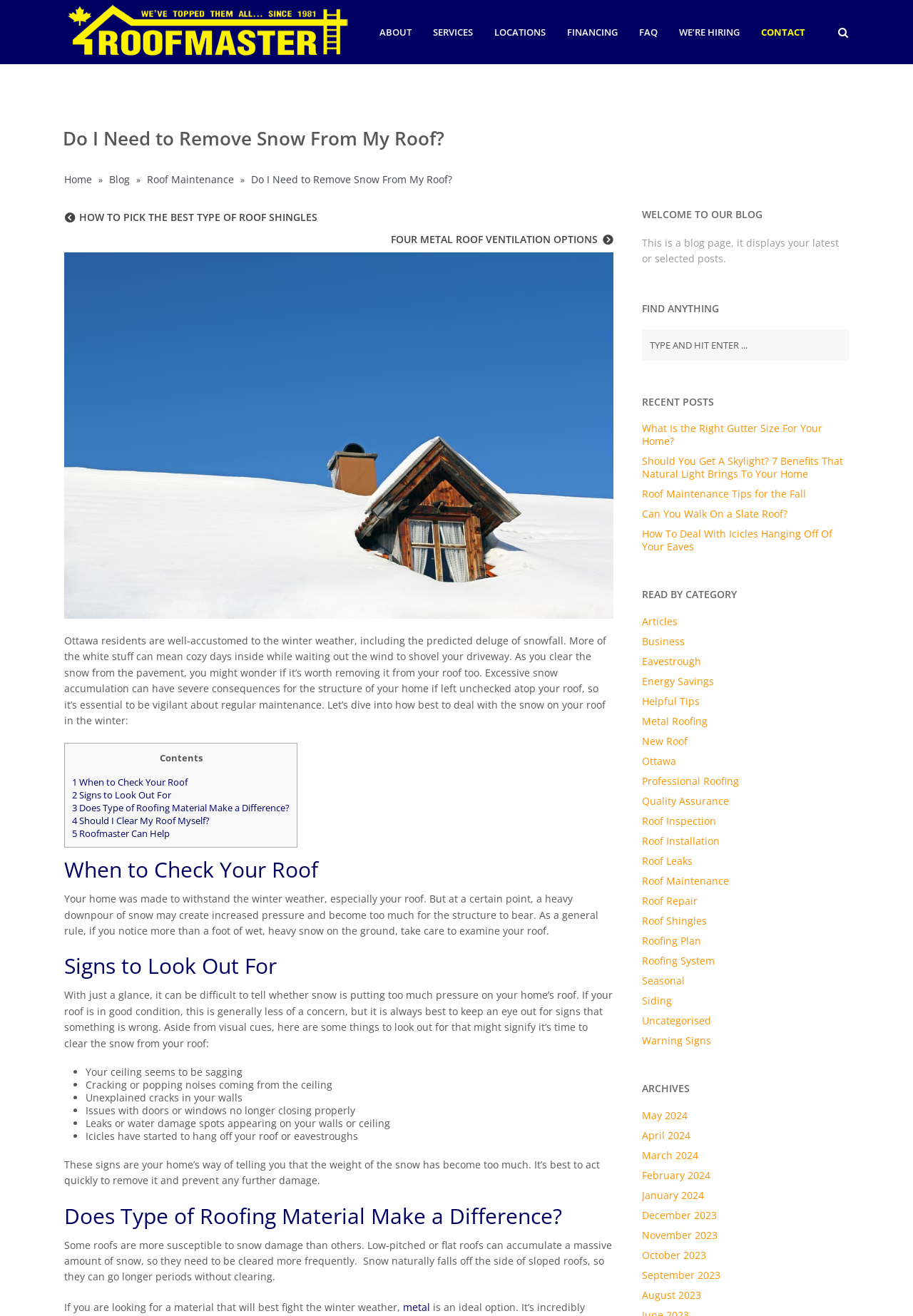Predict the bounding box coordinates of the UI element that matches this description: "Roofing Plan". The coordinates should be in the format [left, top, right, bottom] with each value between 0 and 1.

[0.703, 0.71, 0.768, 0.72]